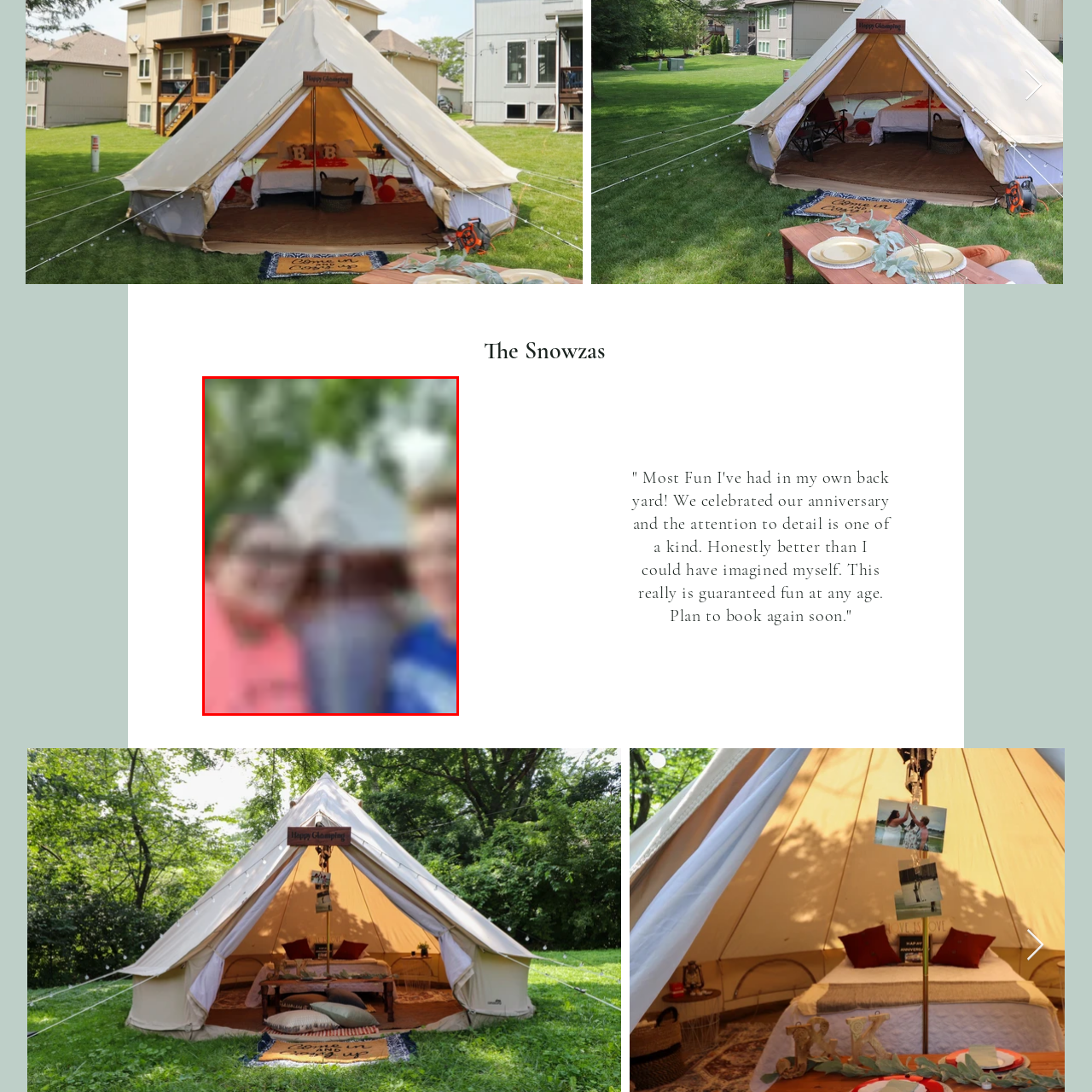Please scrutinize the image marked by the red boundary and answer the question that follows with a detailed explanation, using the image as evidence: 
What is the setting of the image?

The image is set in a vibrant outdoor setting, surrounded by greenery, which suggests a sunny day and a festive atmosphere.